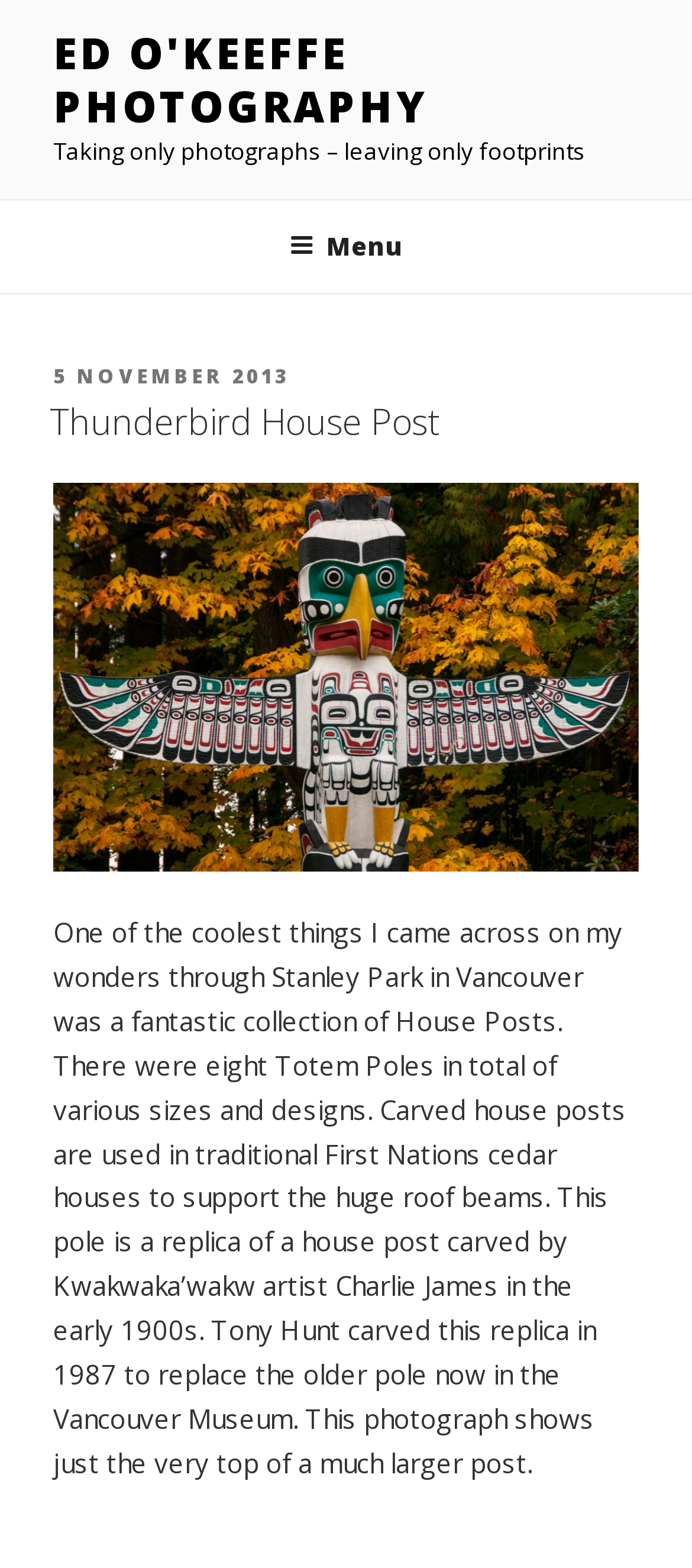Describe all the significant parts and information present on the webpage.

The webpage is about Ed O'Keeffe's photography, specifically showcasing his work on Canada Archives. At the top, there is a link to "ED O'KEEFFE PHOTOGRAPHY" and a static text that reads "Taking only photographs – leaving only footprints". Below this, there is a navigation menu labeled "Top Menu" that spans the entire width of the page. 

Within the menu, there is a button labeled "Menu" that, when expanded, reveals a dropdown menu. The dropdown menu contains a header section with a static text "POSTED ON" and a link to a specific date, "5 NOVEMBER 2013". Below this, there is a heading that reads "Thunderbird House Post" with a corresponding link. 

Further down, there is an image of a Thunderbird House Post, accompanied by a descriptive text that explains the significance of the house post in traditional First Nations cedar houses. The text also provides information about the artist who carved the replica and the original pole's current location.